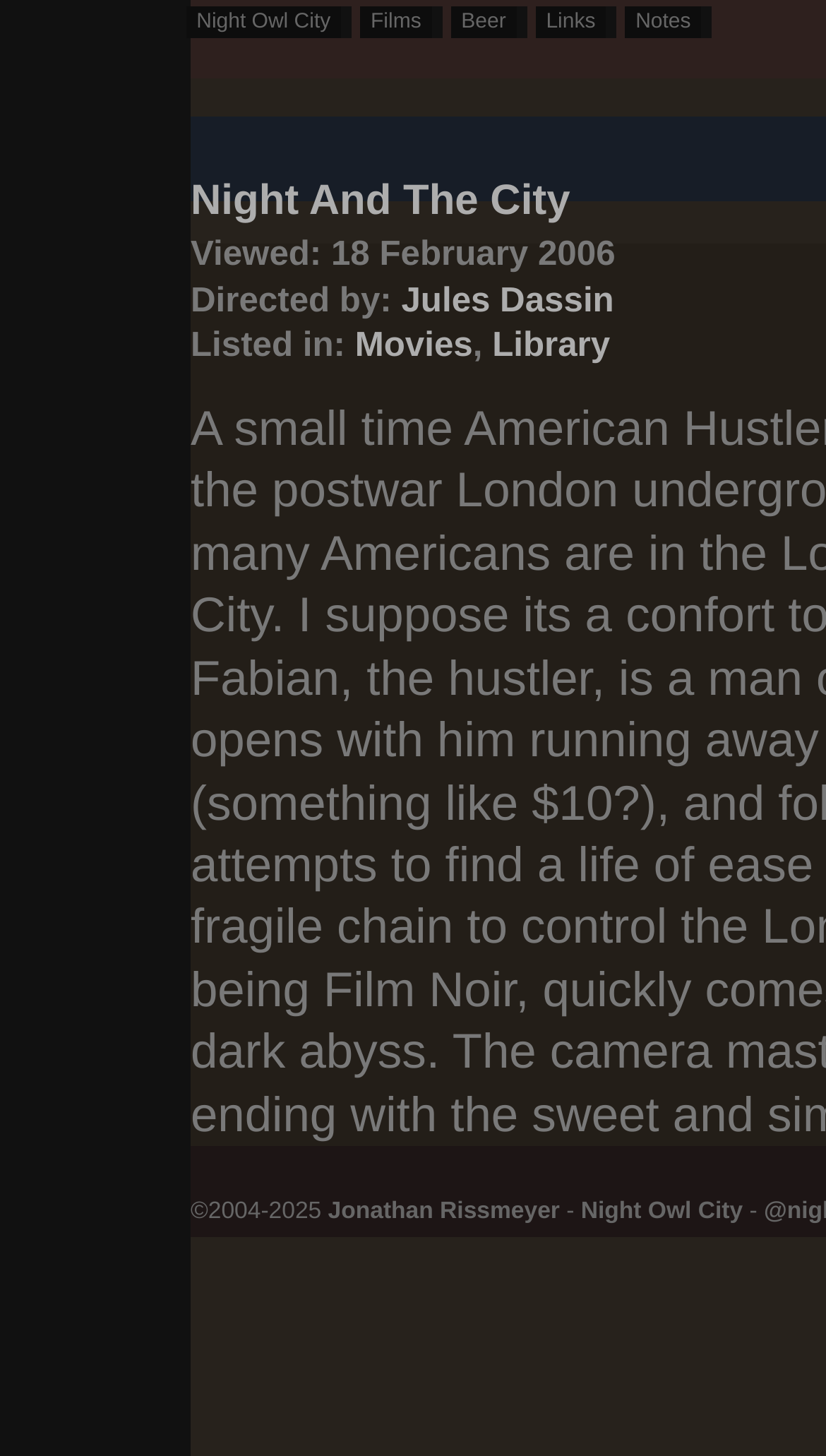What is the first link on the top navigation bar?
Refer to the screenshot and respond with a concise word or phrase.

Night Owl City